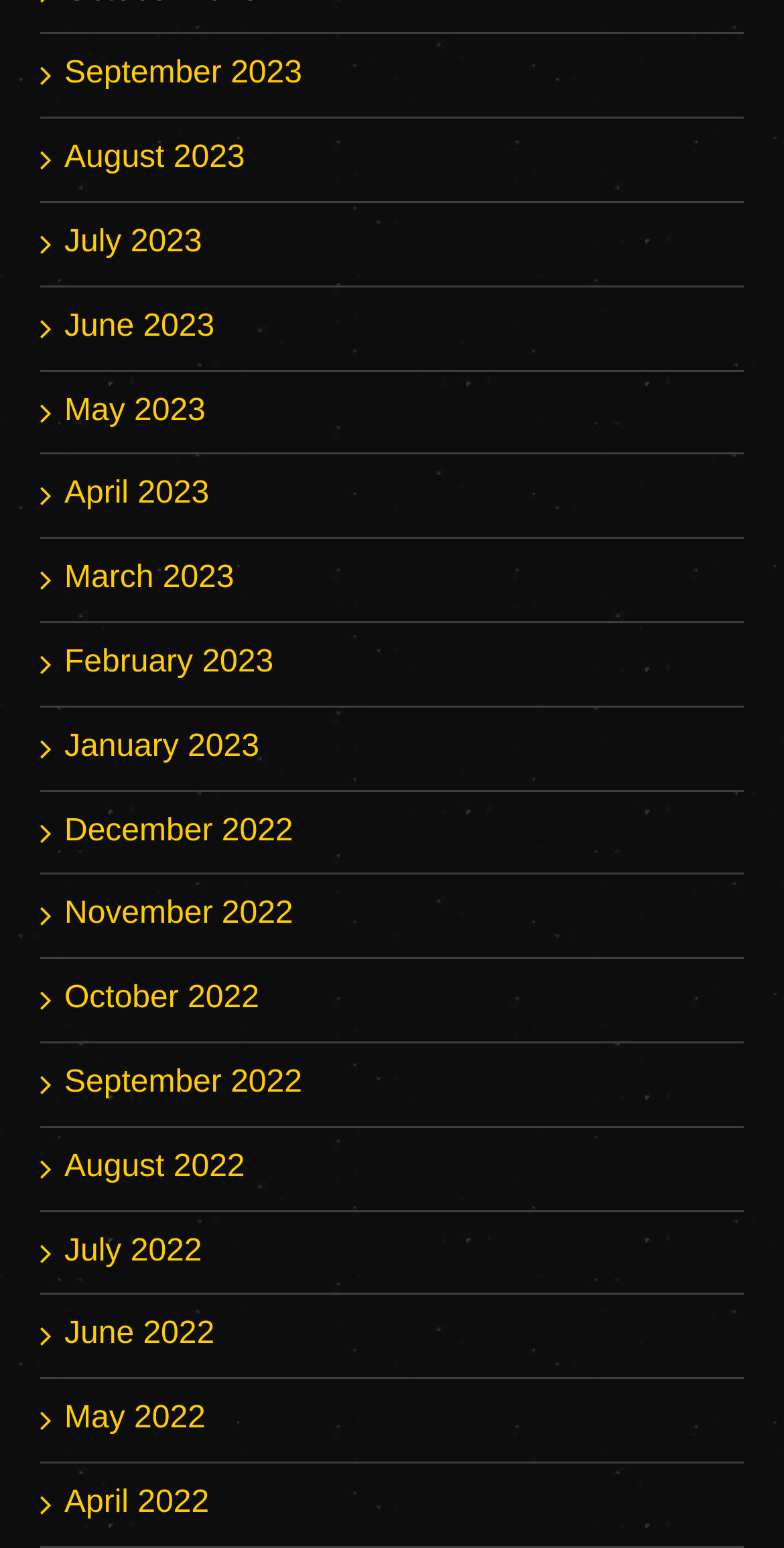Please determine the bounding box coordinates for the element that should be clicked to follow these instructions: "view August 2022".

[0.082, 0.742, 0.312, 0.765]